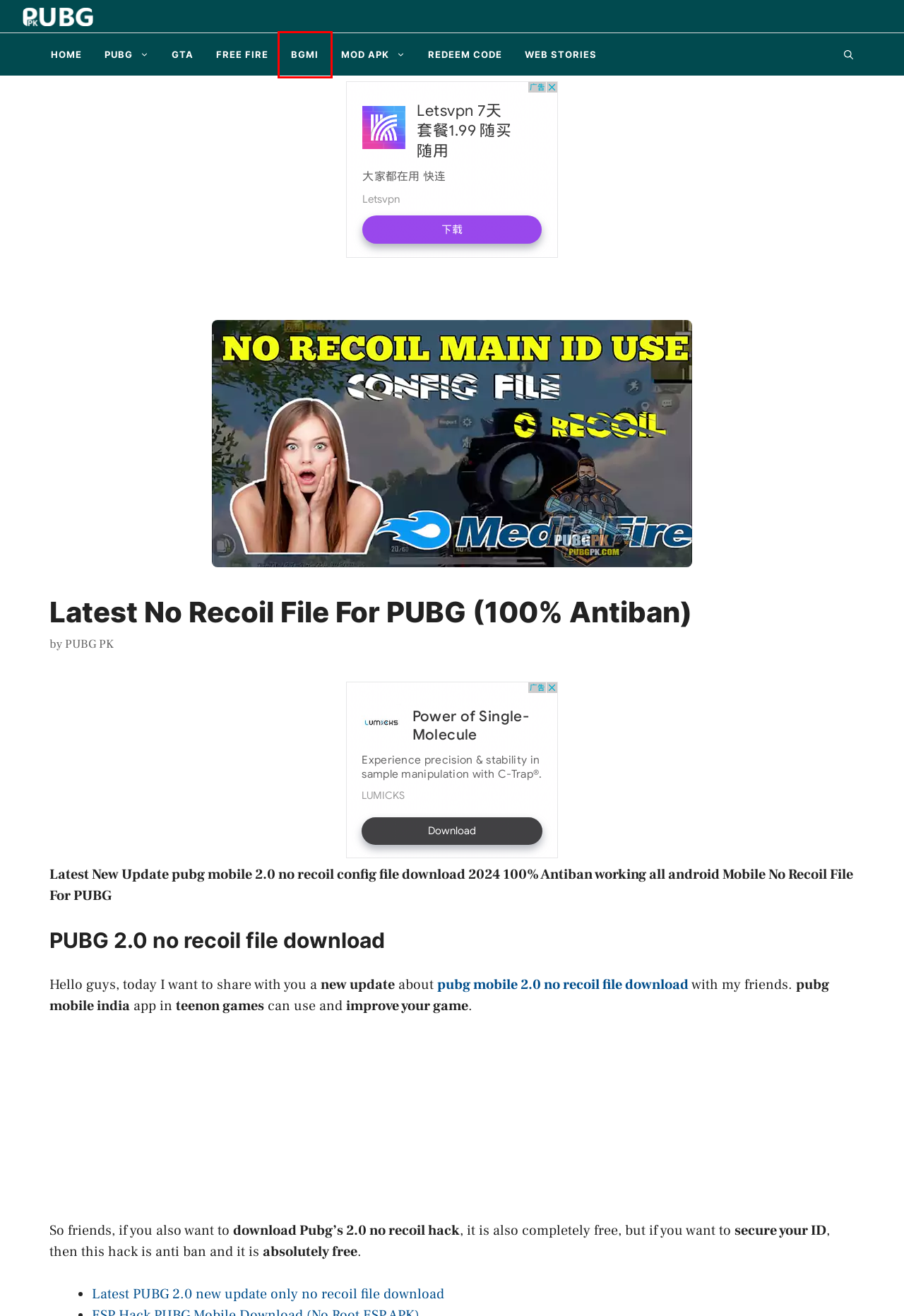Examine the screenshot of a webpage with a red rectangle bounding box. Select the most accurate webpage description that matches the new webpage after clicking the element within the bounding box. Here are the candidates:
A. Pubg Mobile
B. Battlegrounds Mobile India
C. Grand Theft Auto
D. Latest PUBG 2.0 new update only no recoil file download
E. Web Stories" PUBGPK » Pubg pk
F. Free Fire Game
G. PUBG PK
H. Redeem Code

B